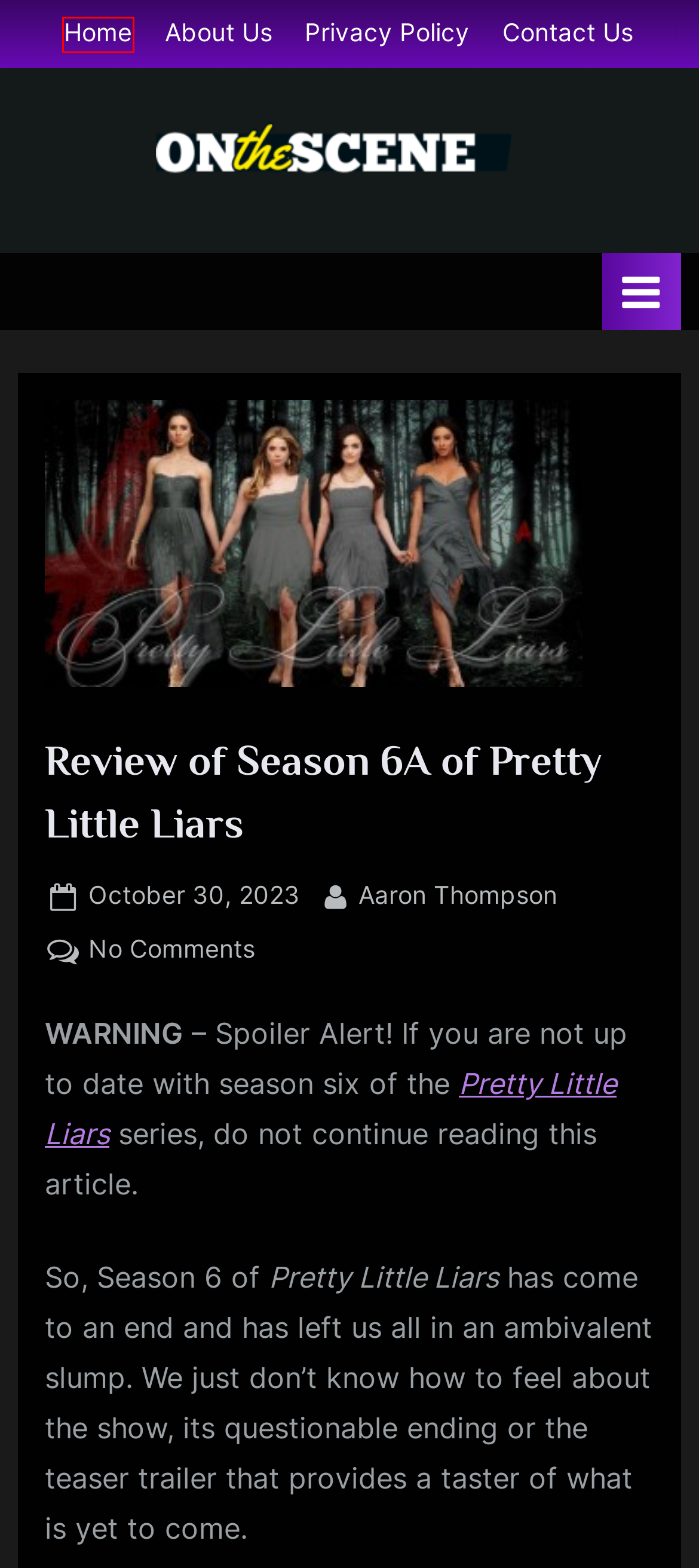Using the screenshot of a webpage with a red bounding box, pick the webpage description that most accurately represents the new webpage after the element inside the red box is clicked. Here are the candidates:
A. About Us - On The Scene Mag
B. J & THE REST INTERVIEW: KISSES ON THE MIRROR - On The Scene Mag
C. Aaron Thompson, Author at On The Scene Mag
D. On The Scene Mag -
E. Live the Scene Archives - On The Scene Mag
F. PressBook Masonry Dark - WordPress theme | ScriptsTown
G. Privacy Policy - On The Scene Mag
H. Contact Us - On The Scene Mag

D